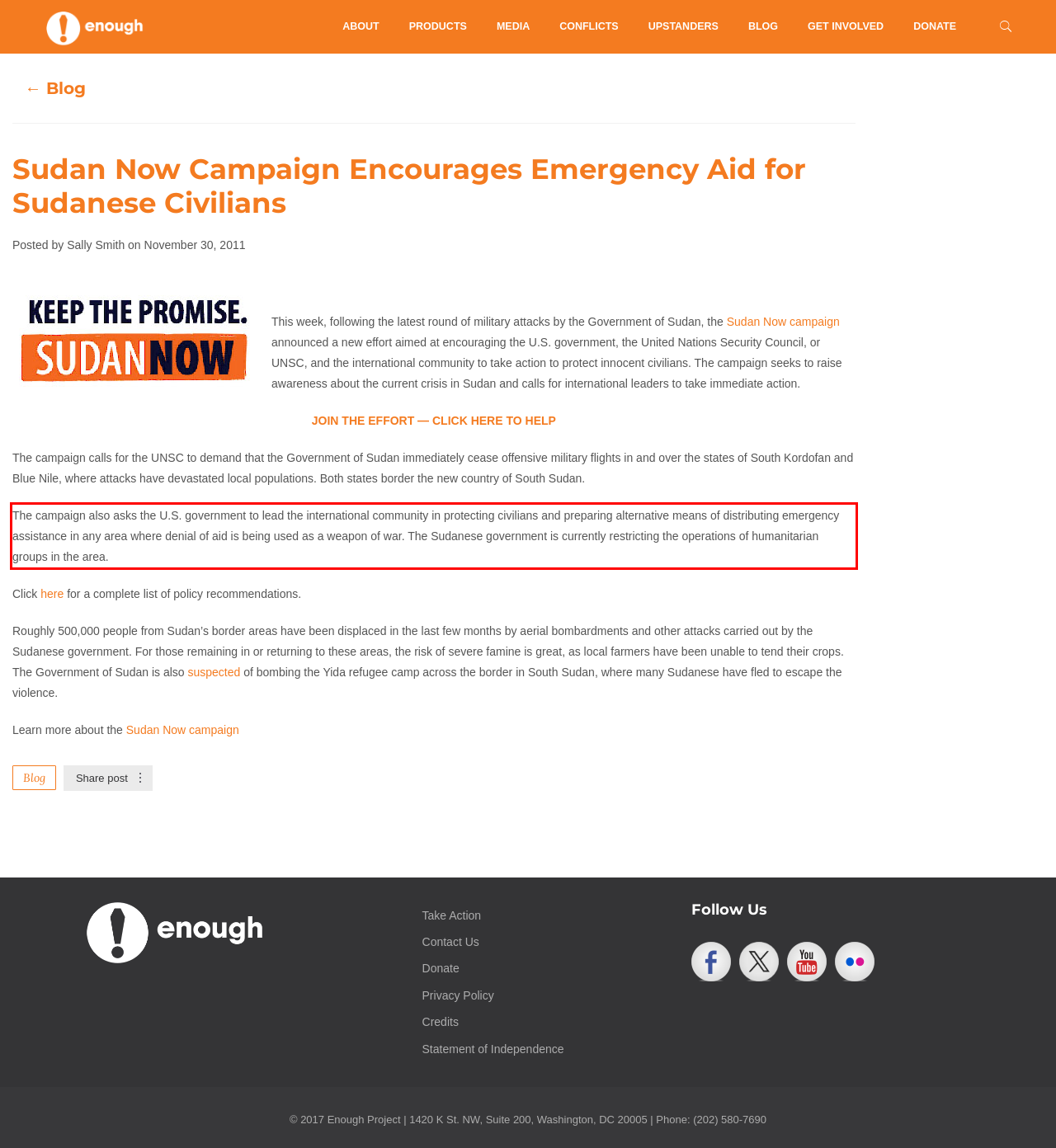Given a screenshot of a webpage containing a red bounding box, perform OCR on the text within this red bounding box and provide the text content.

The campaign also asks the U.S. government to lead the international community in protecting civilians and preparing alternative means of distributing emergency assistance in any area where denial of aid is being used as a weapon of war. The Sudanese government is currently restricting the operations of humanitarian groups in the area.